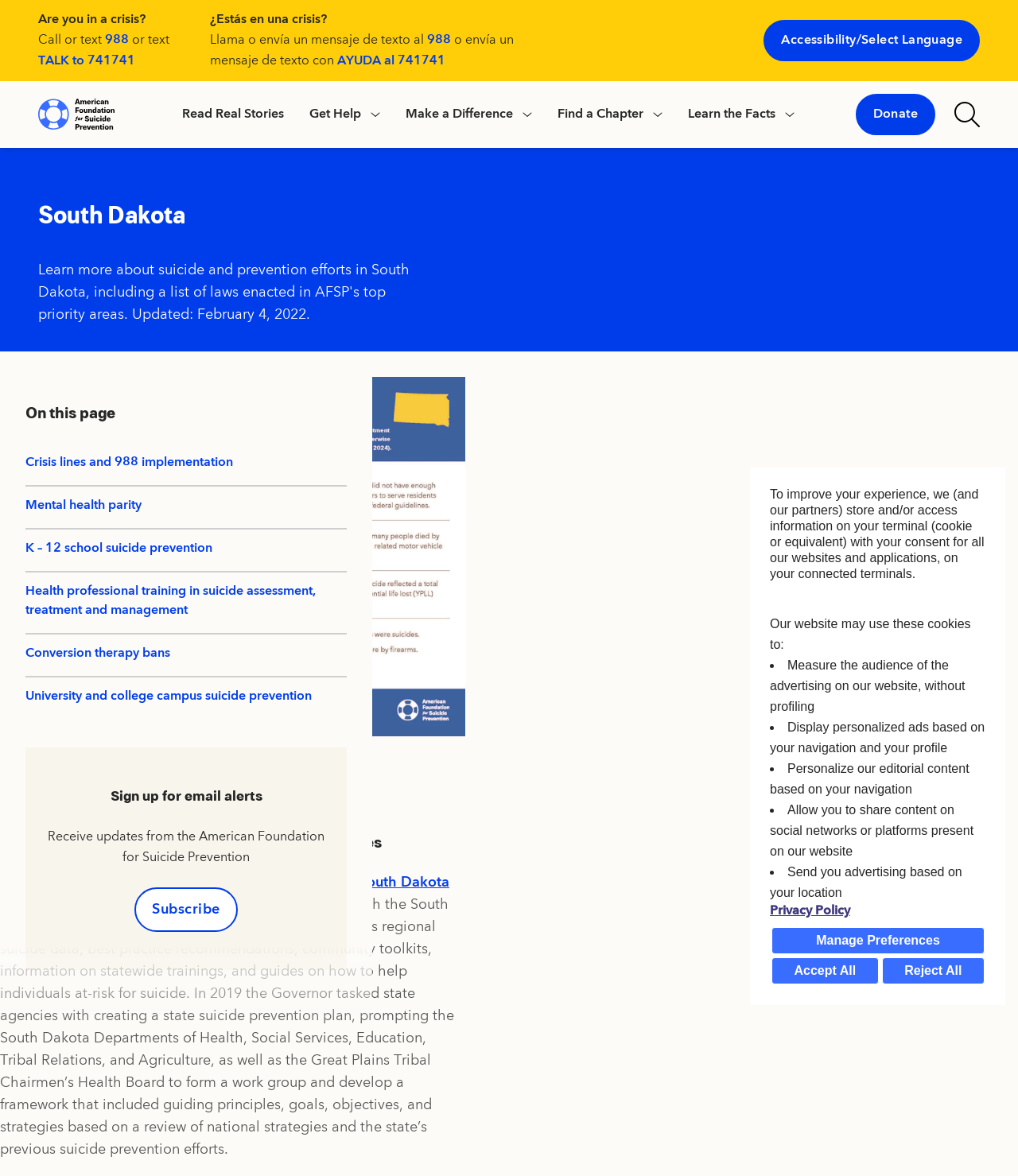Determine the bounding box coordinates of the element that should be clicked to execute the following command: "Call the crisis hotline".

[0.038, 0.026, 0.127, 0.043]